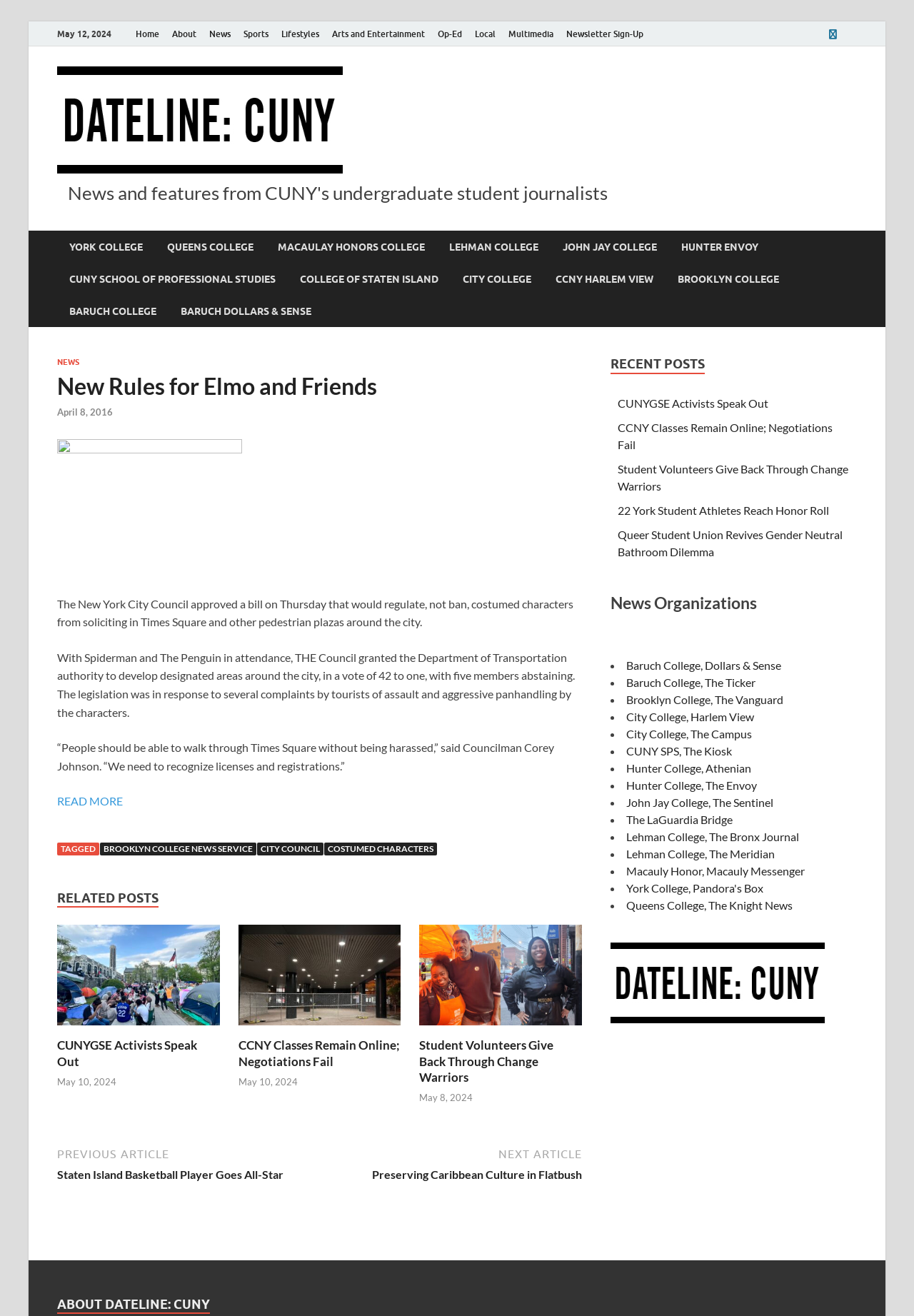Determine the bounding box coordinates of the section to be clicked to follow the instruction: "view Brooklyn College news". The coordinates should be given as four float numbers between 0 and 1, formatted as [left, top, right, bottom].

[0.728, 0.2, 0.866, 0.224]